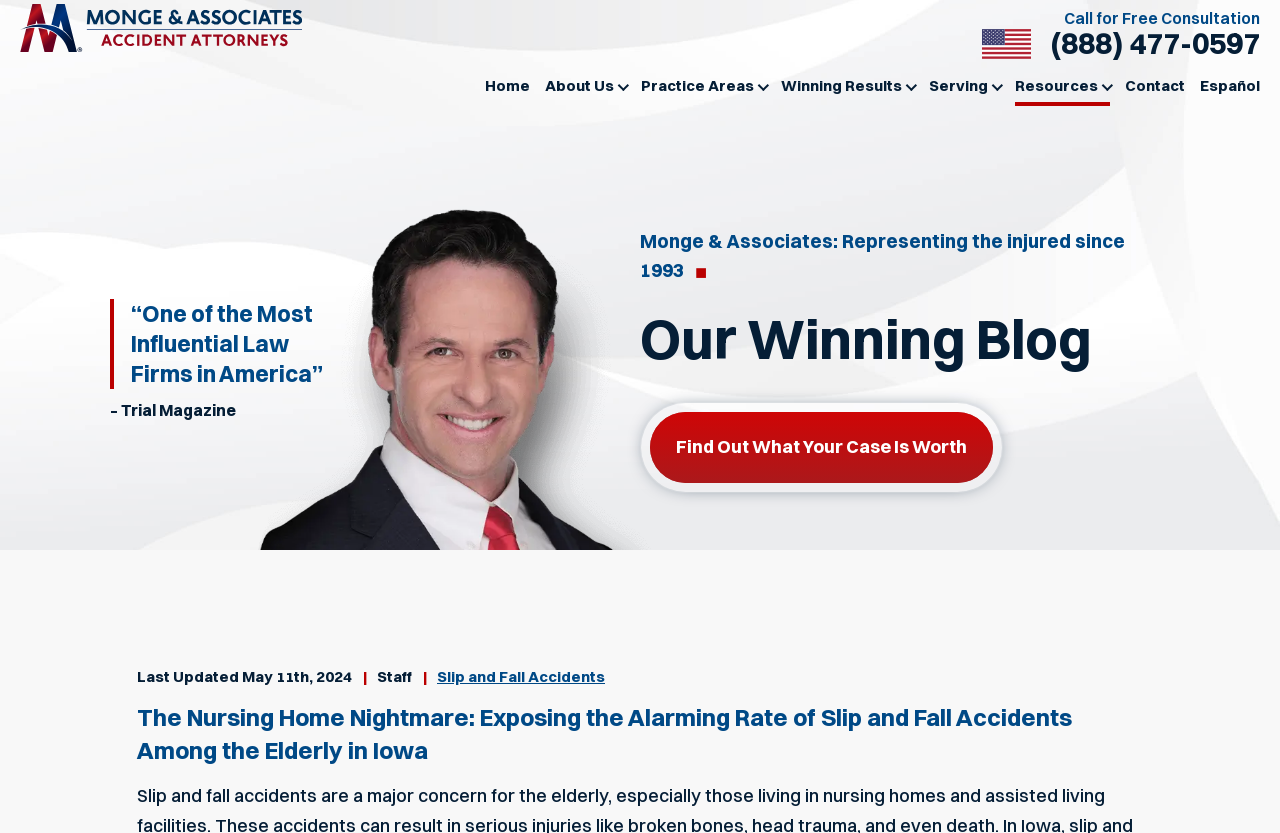What is the title of the latest article?
Using the visual information from the image, give a one-word or short-phrase answer.

The Nursing Home Nightmare